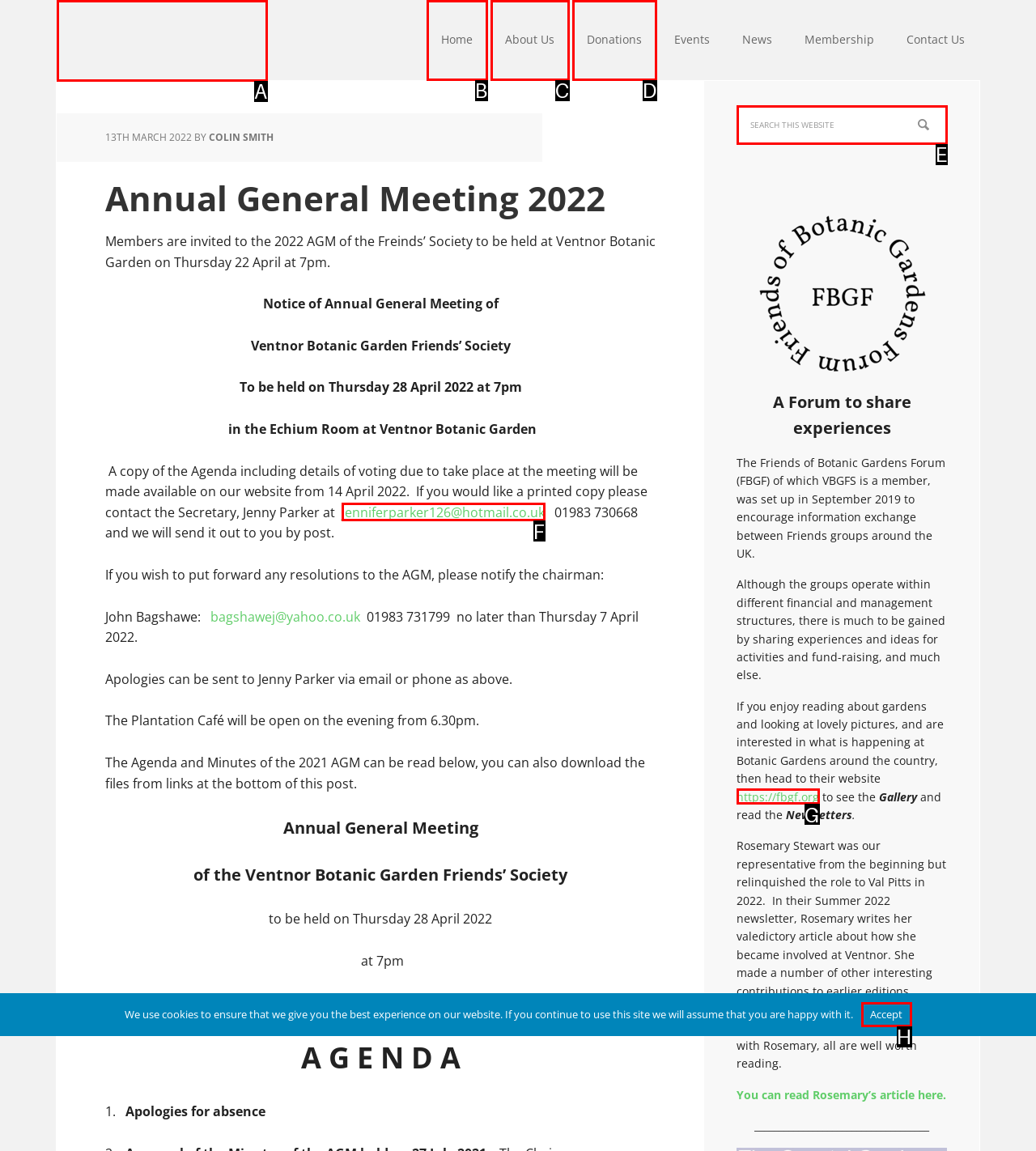Choose the HTML element you need to click to achieve the following task: Visit the website of the Friends of Botanic Gardens Forum
Respond with the letter of the selected option from the given choices directly.

G